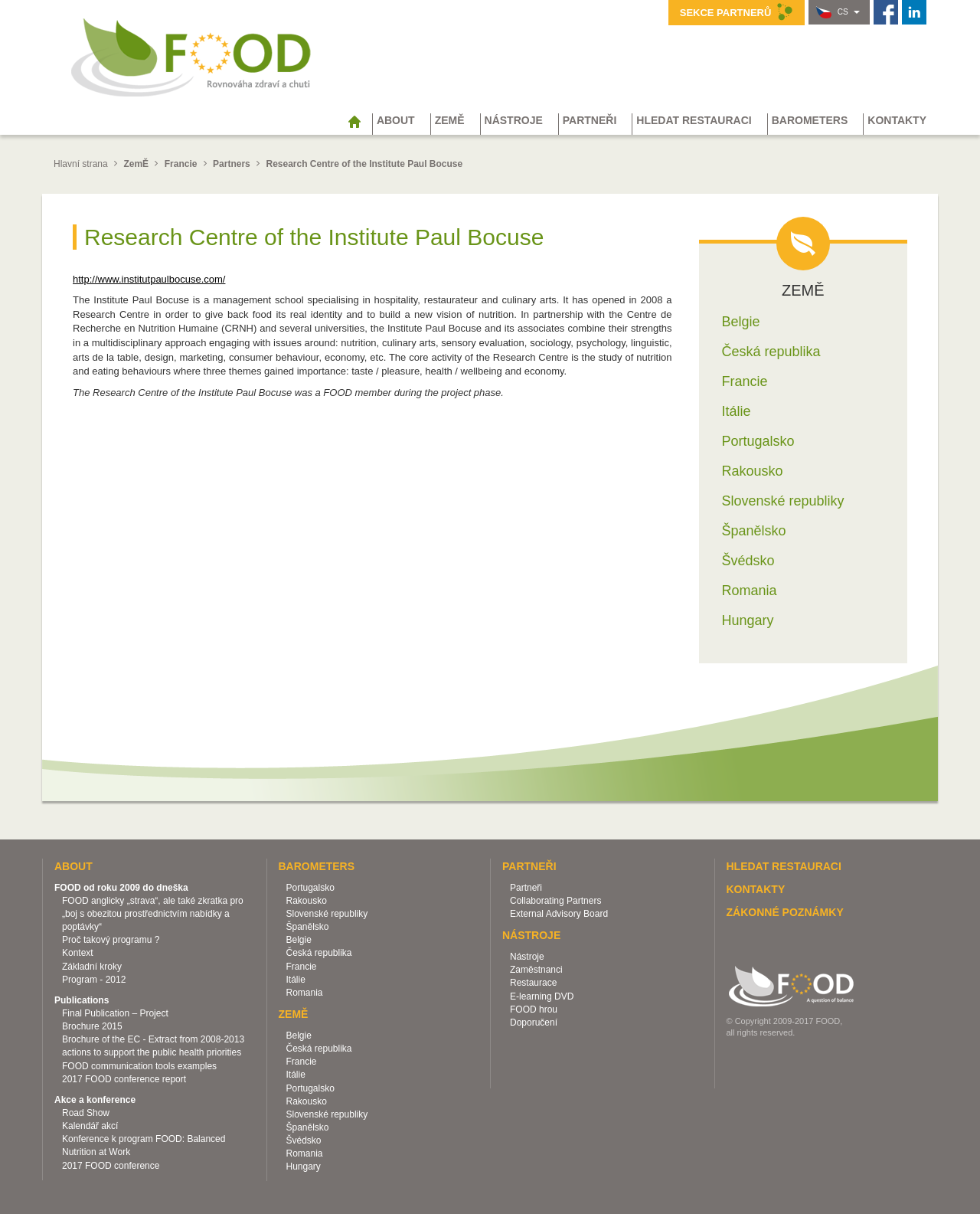Find the bounding box coordinates of the clickable area required to complete the following action: "Read about the FOOD programme in English".

[0.063, 0.737, 0.248, 0.768]